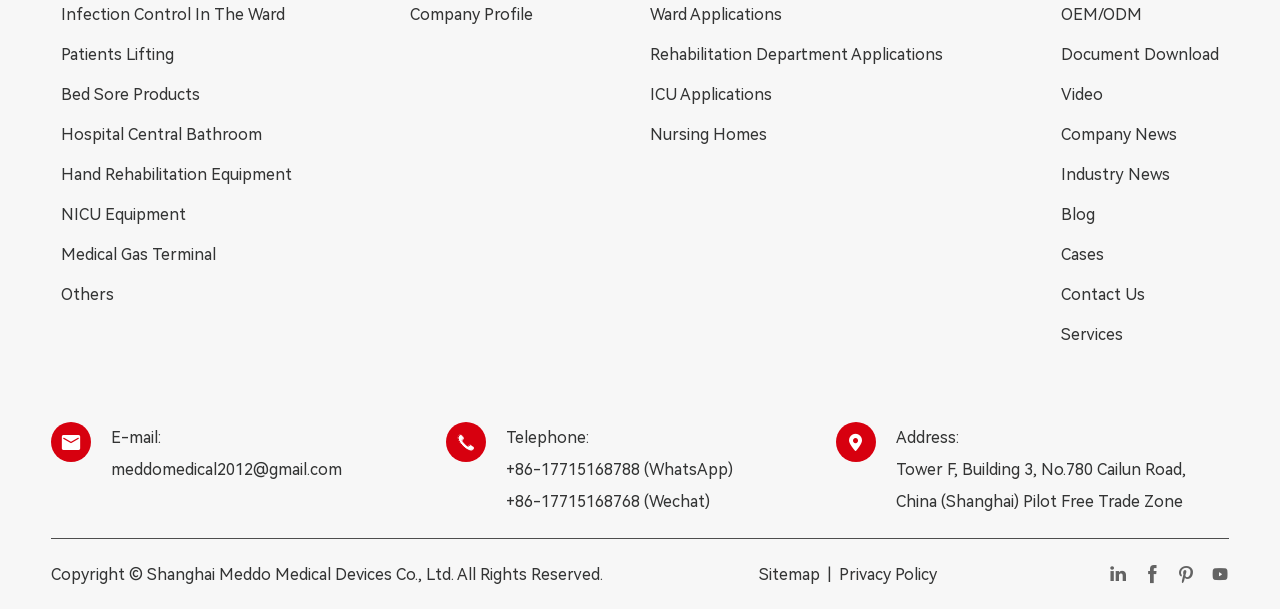Locate the bounding box coordinates of the clickable element to fulfill the following instruction: "Click on Infection Control In The Ward". Provide the coordinates as four float numbers between 0 and 1 in the format [left, top, right, bottom].

[0.048, 0.004, 0.228, 0.045]